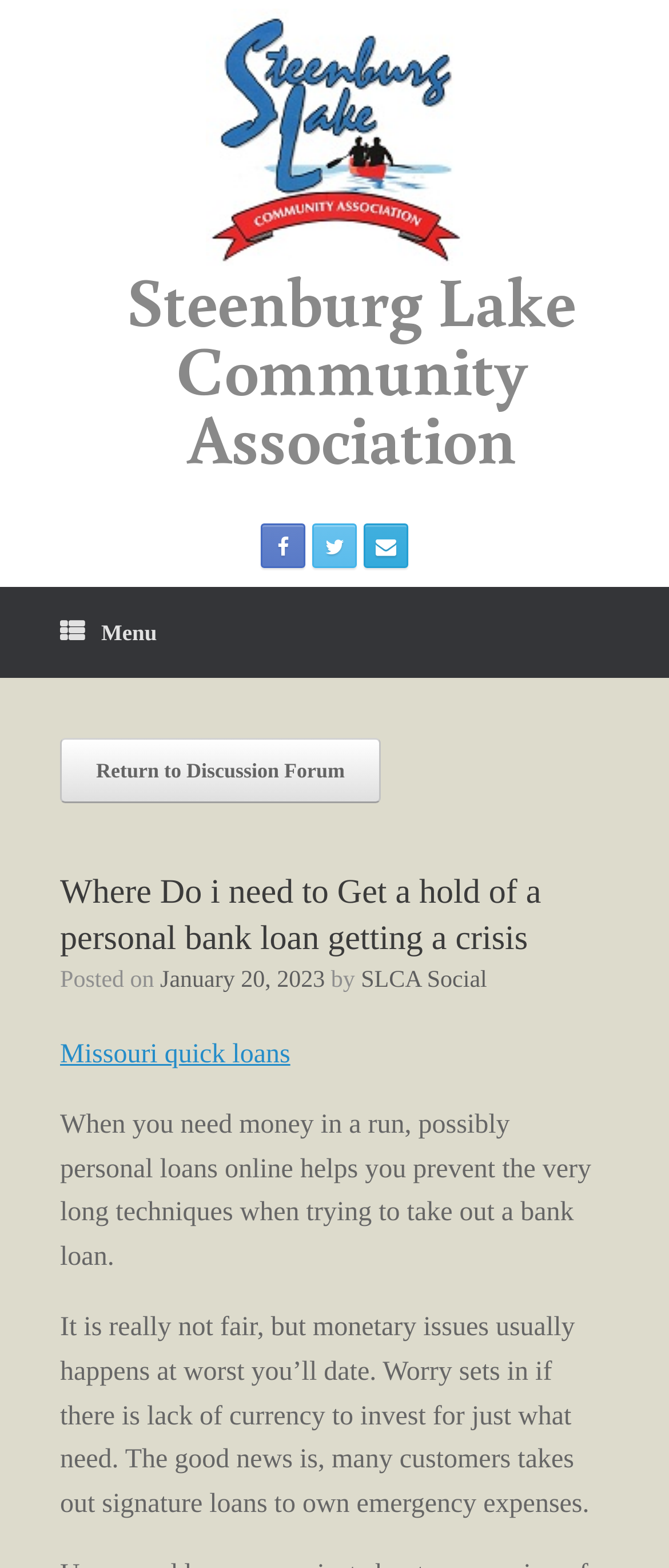Identify the bounding box coordinates necessary to click and complete the given instruction: "Click the Steenburg Lake Community Association Logo".

[0.09, 0.005, 0.91, 0.301]